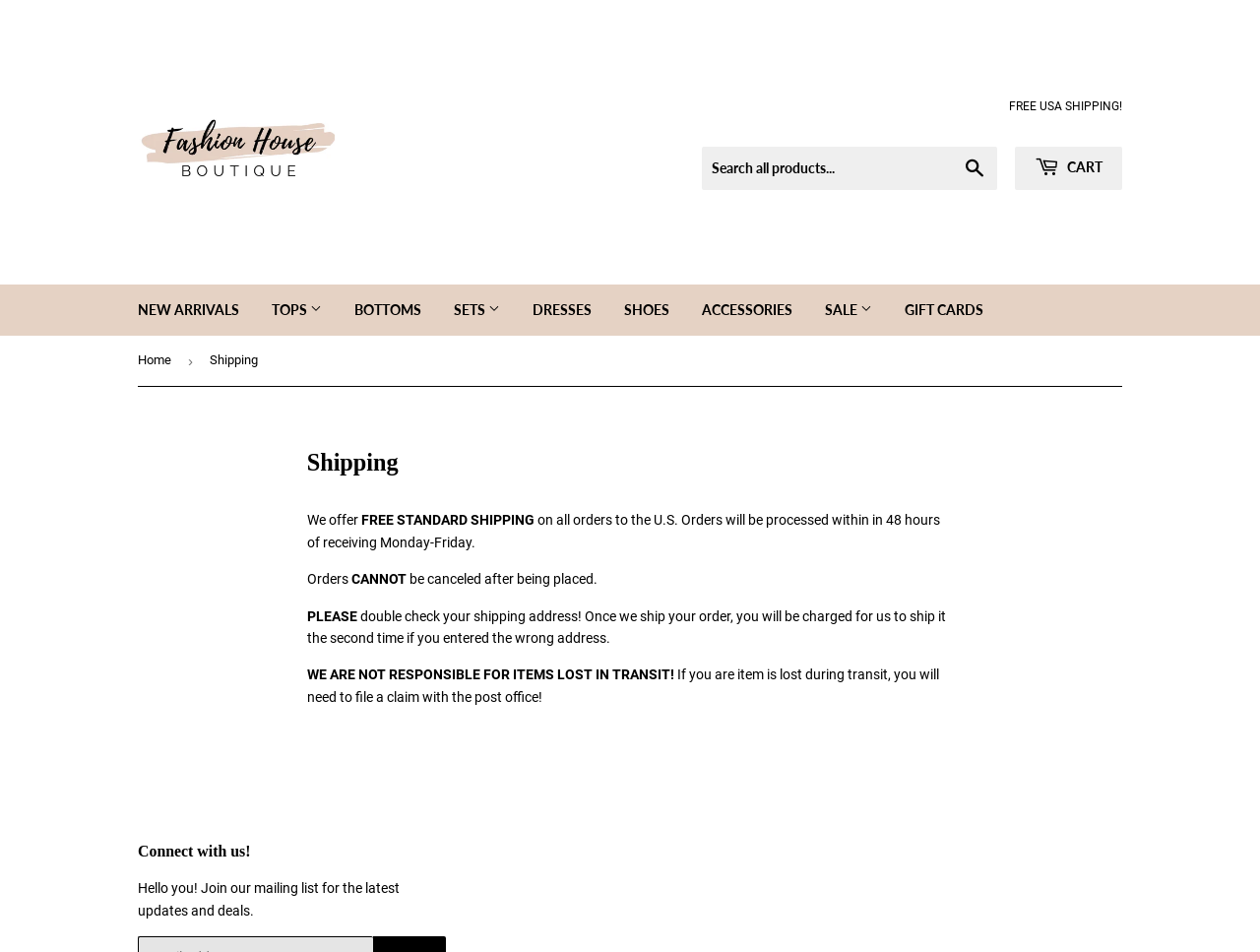Refer to the image and provide a thorough answer to this question:
Can orders be canceled after being placed?

The shipping policy section explicitly states that orders cannot be canceled after being placed. This is indicated by the text 'Orders CANNOT be canceled after being placed'.